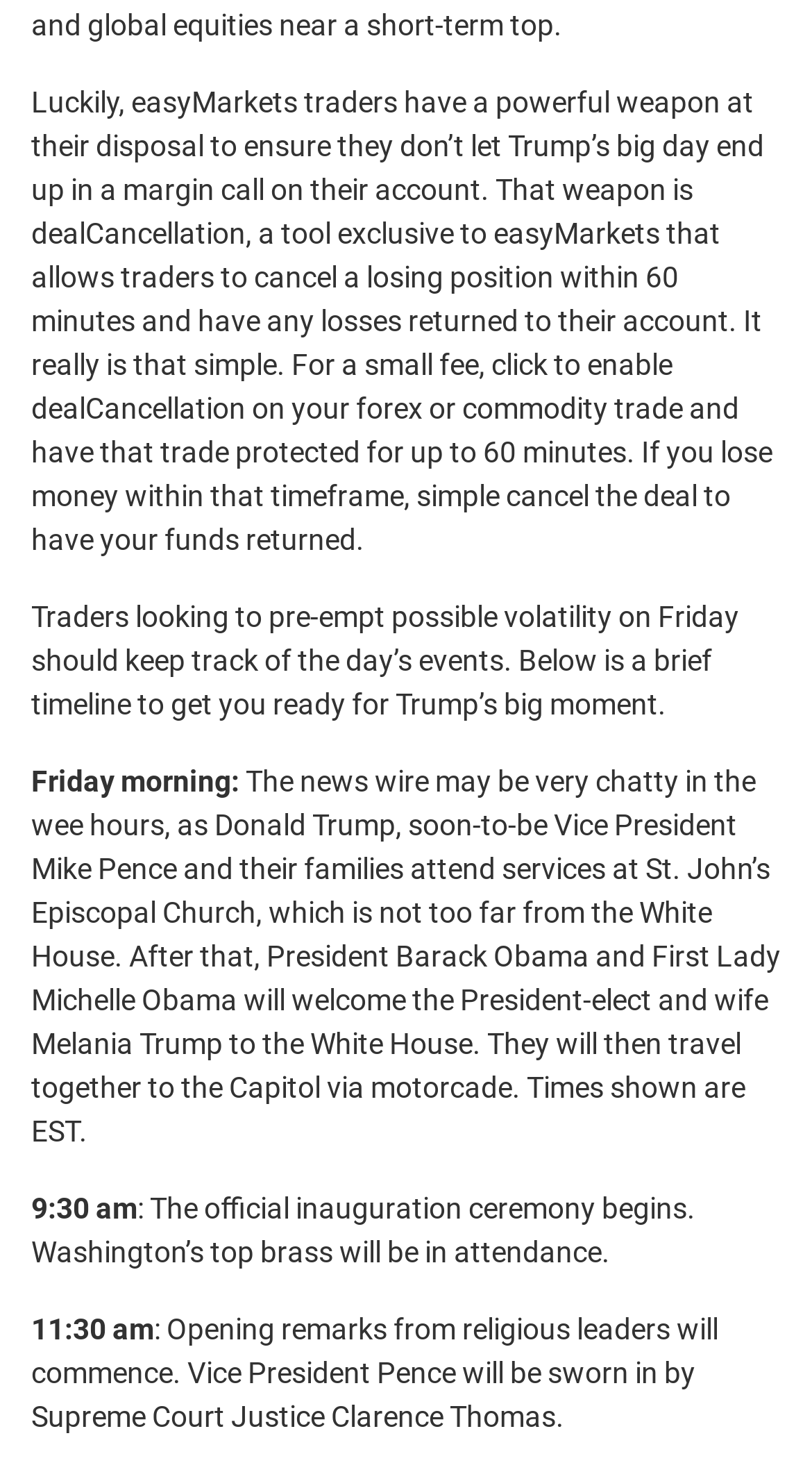What is dealCancellation?
We need a detailed and exhaustive answer to the question. Please elaborate.

Based on the text, dealCancellation is a tool exclusive to easyMarkets that allows traders to cancel a losing position within 60 minutes and have any losses returned to their account.